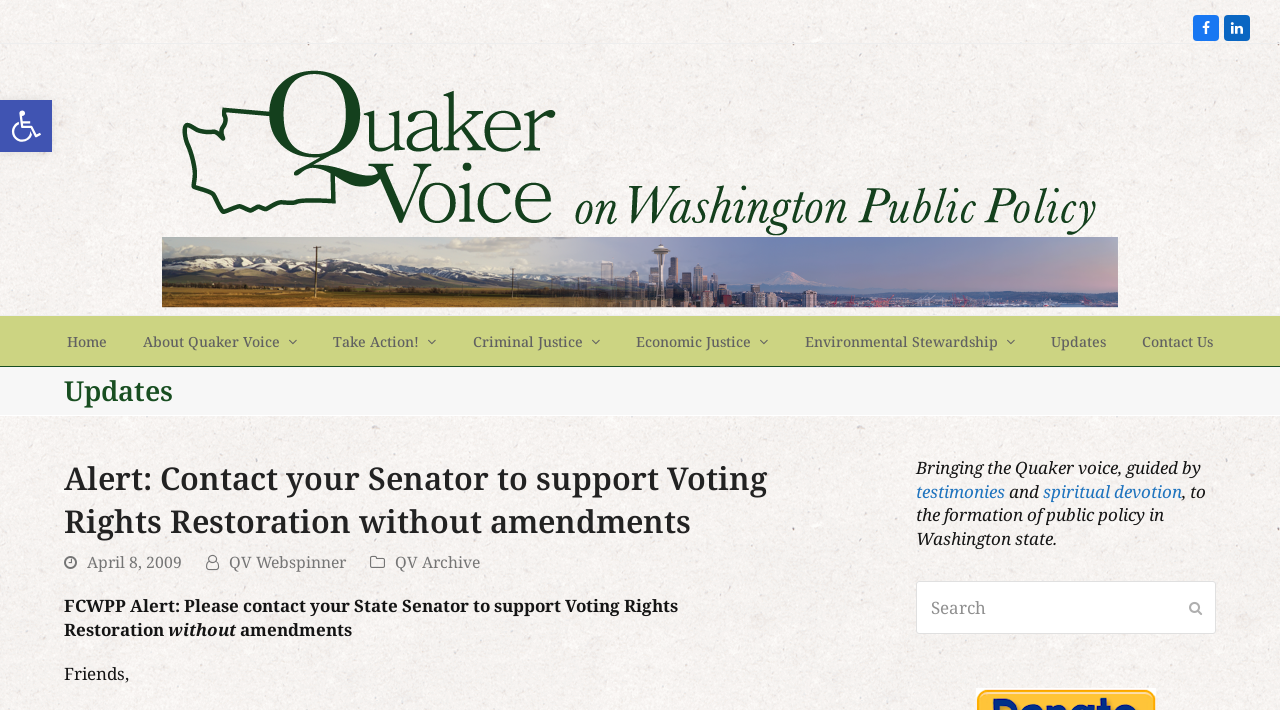Provide the bounding box coordinates for the area that should be clicked to complete the instruction: "Search for something".

[0.716, 0.818, 0.95, 0.893]